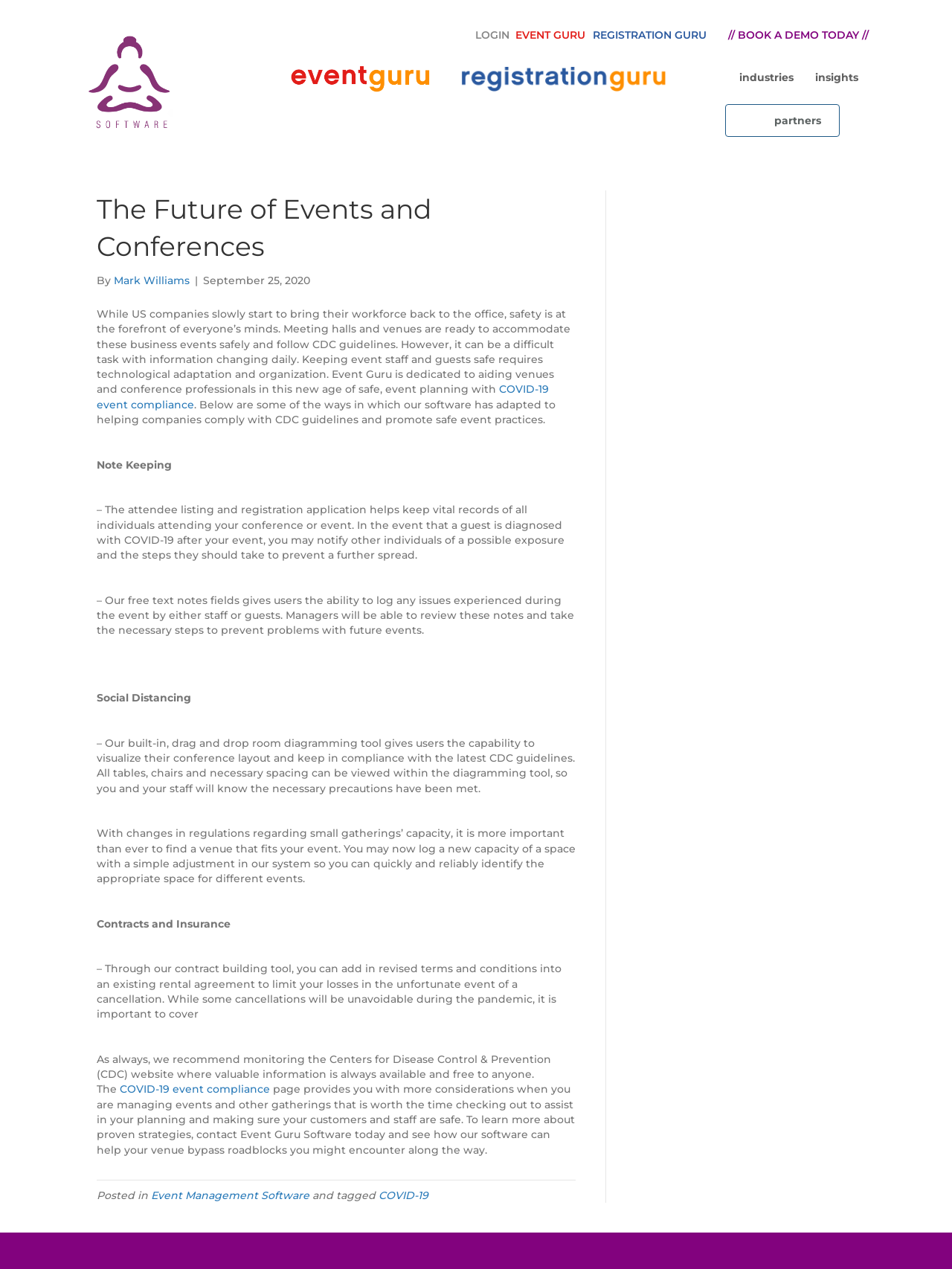What is the name of the software mentioned in the article?
From the image, respond with a single word or phrase.

Event Guru